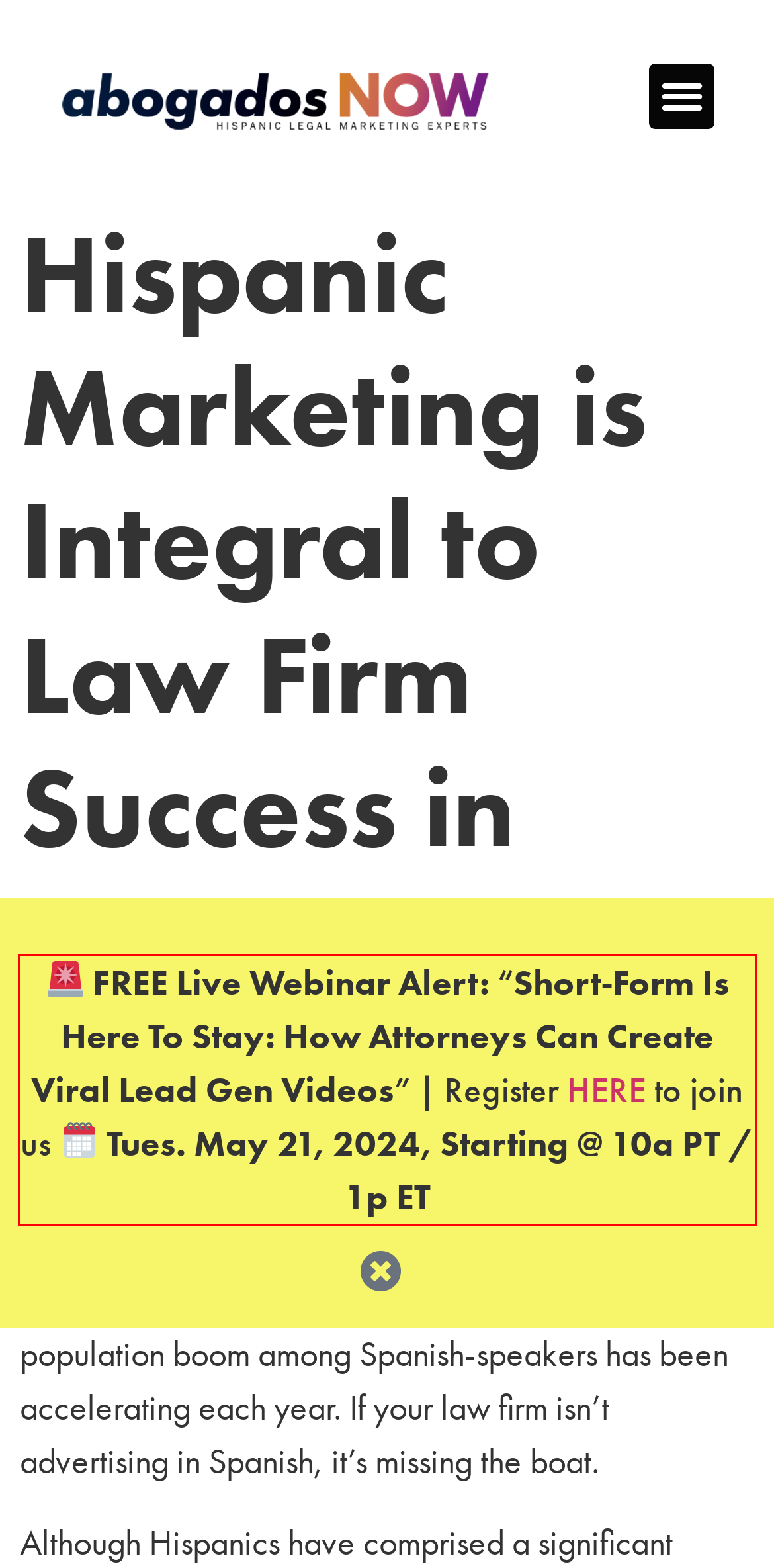Please look at the webpage screenshot and extract the text enclosed by the red bounding box.

FREE Live Webinar Alert: “Short-Form Is Here To Stay: How Attorneys Can Create Viral Lead Gen Videos” | Register HERE to join us Tues. May 21, 2024, Starting @ 10a PT / 1p ET